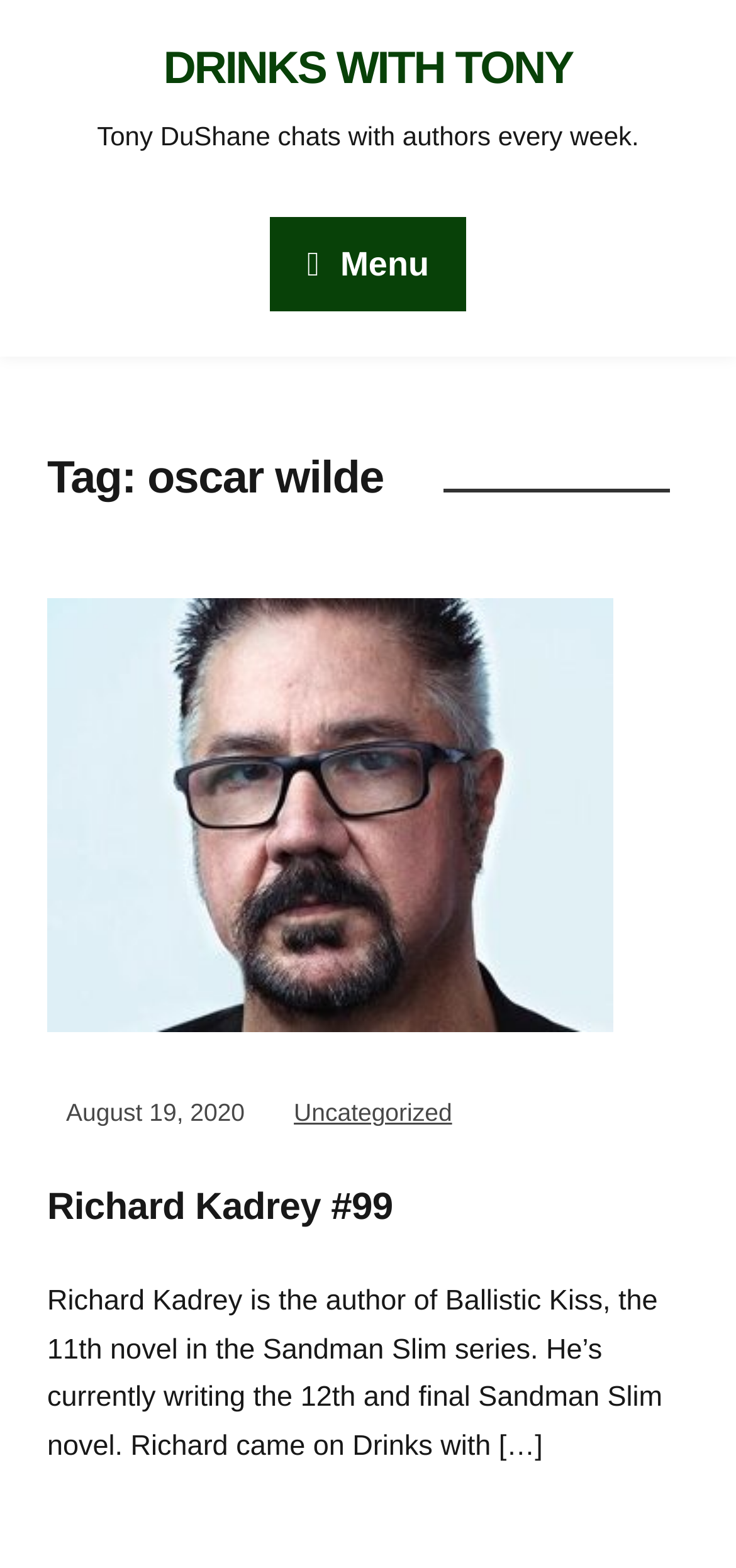What is the category of the interview?
We need a detailed and meticulous answer to the question.

I found the answer by looking at the link element which contains the text 'Uncategorized'.